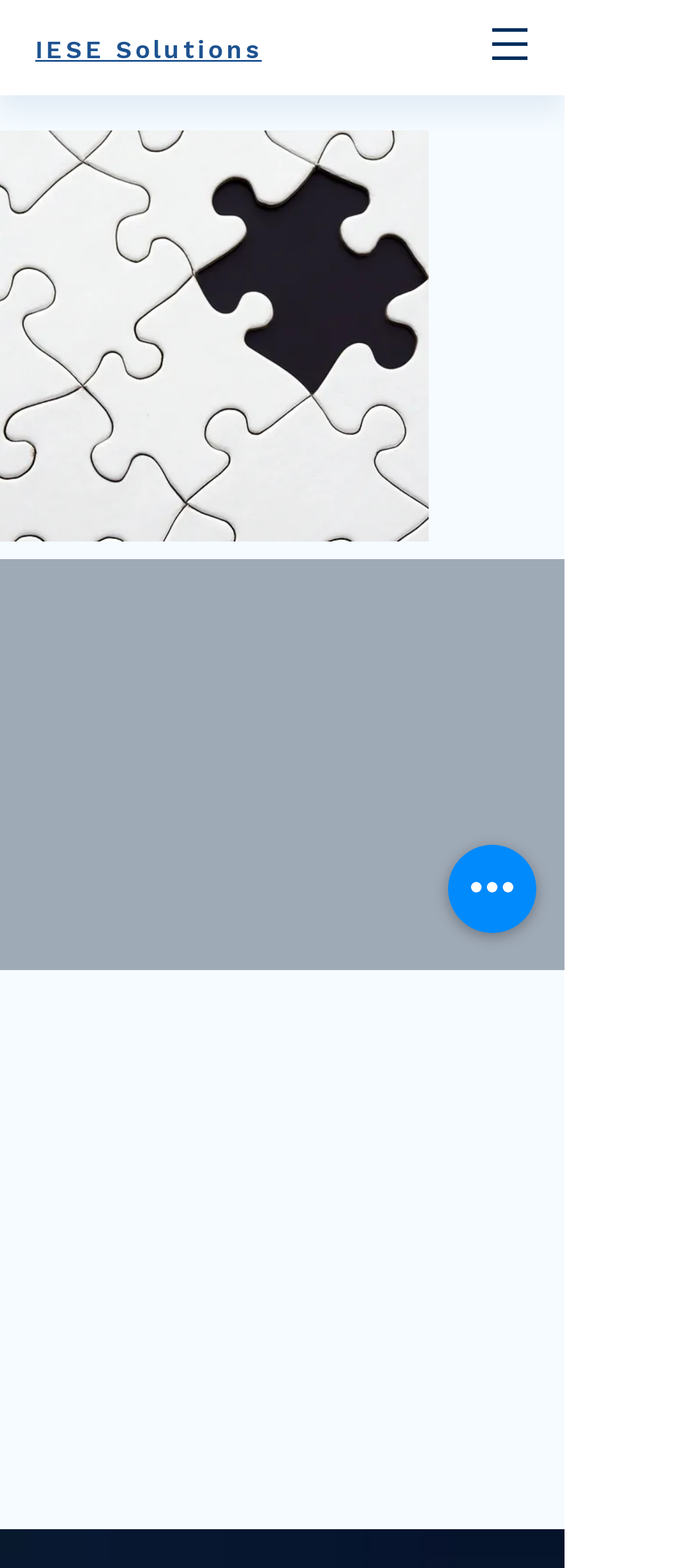What is the location of the navigation menu?
Kindly offer a detailed explanation using the data available in the image.

The navigation menu can be found at the top right of the page, as indicated by the bounding box coordinates of the navigation element, which has a left coordinate of 0.69 and a top coordinate of 0.006.